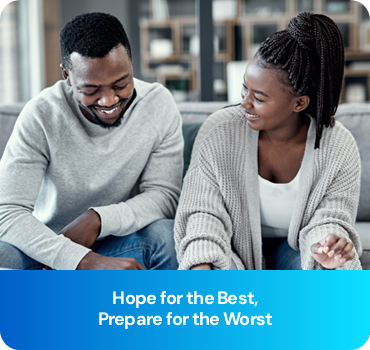Present an elaborate depiction of the scene captured in the image.

The image features a warm and intimate moment between a man and a woman sitting together on a sofa, engaging in a lighthearted conversation. They both wear casual, comfortable clothing that suggests a relaxed home environment. The backdrop consists of a cozy interior, adding to the overall inviting atmosphere.

At the bottom of the image, a gradient banner reads, "Hope for the Best, Prepare for the Worst." This phrase conveys a message of optimism paired with the importance of readiness, reflecting a balanced approach to life's uncertainties. The image effectively communicates a sense of support and companionship, emphasizing the importance of having someone by your side through both favorable and challenging times.